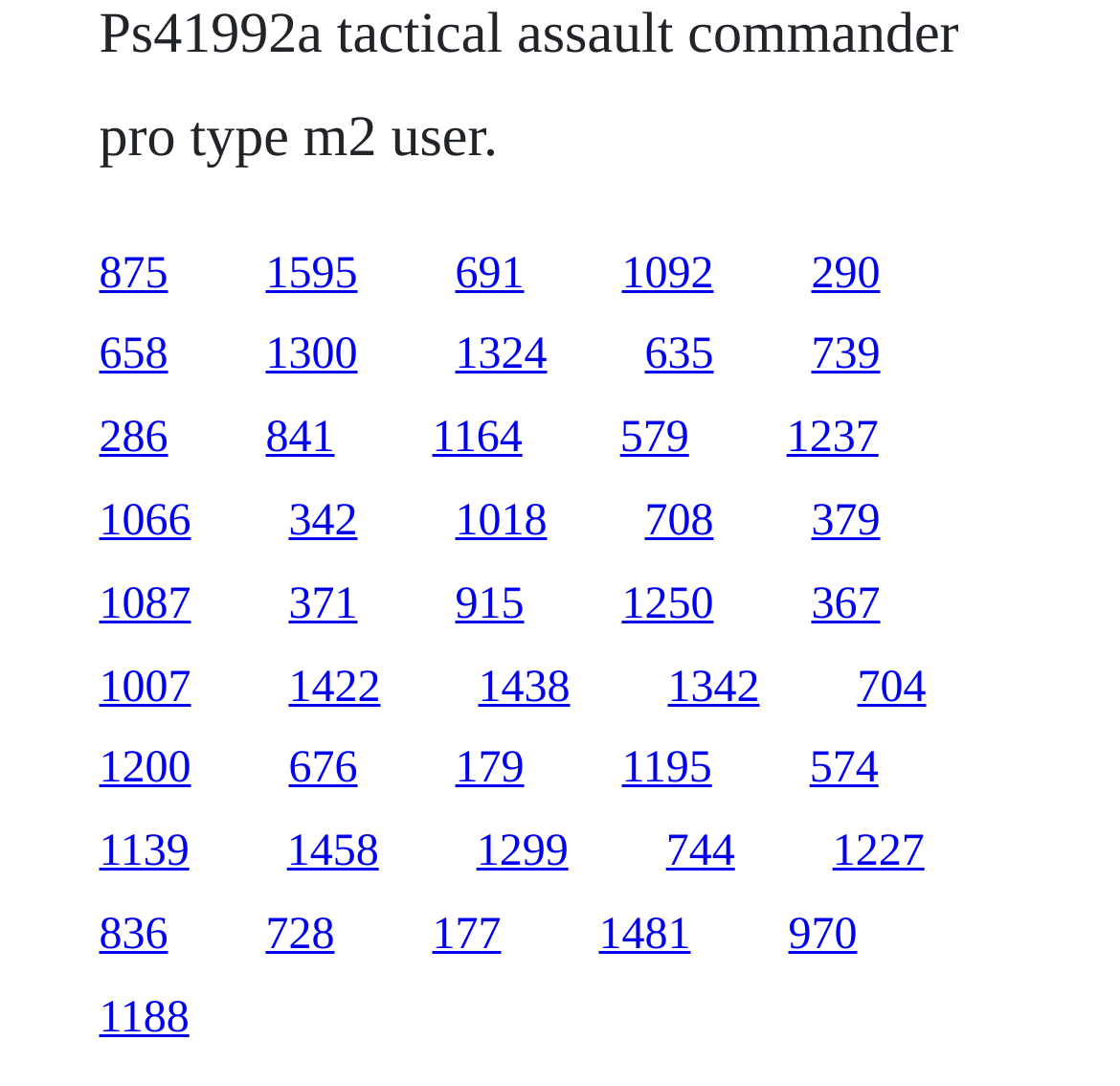What is the vertical position of the first link?
Please provide a comprehensive answer based on the visual information in the image.

I looked at the bounding box coordinates of the first link element, and its y1 coordinate is 0.229, which indicates its vertical position on the webpage.